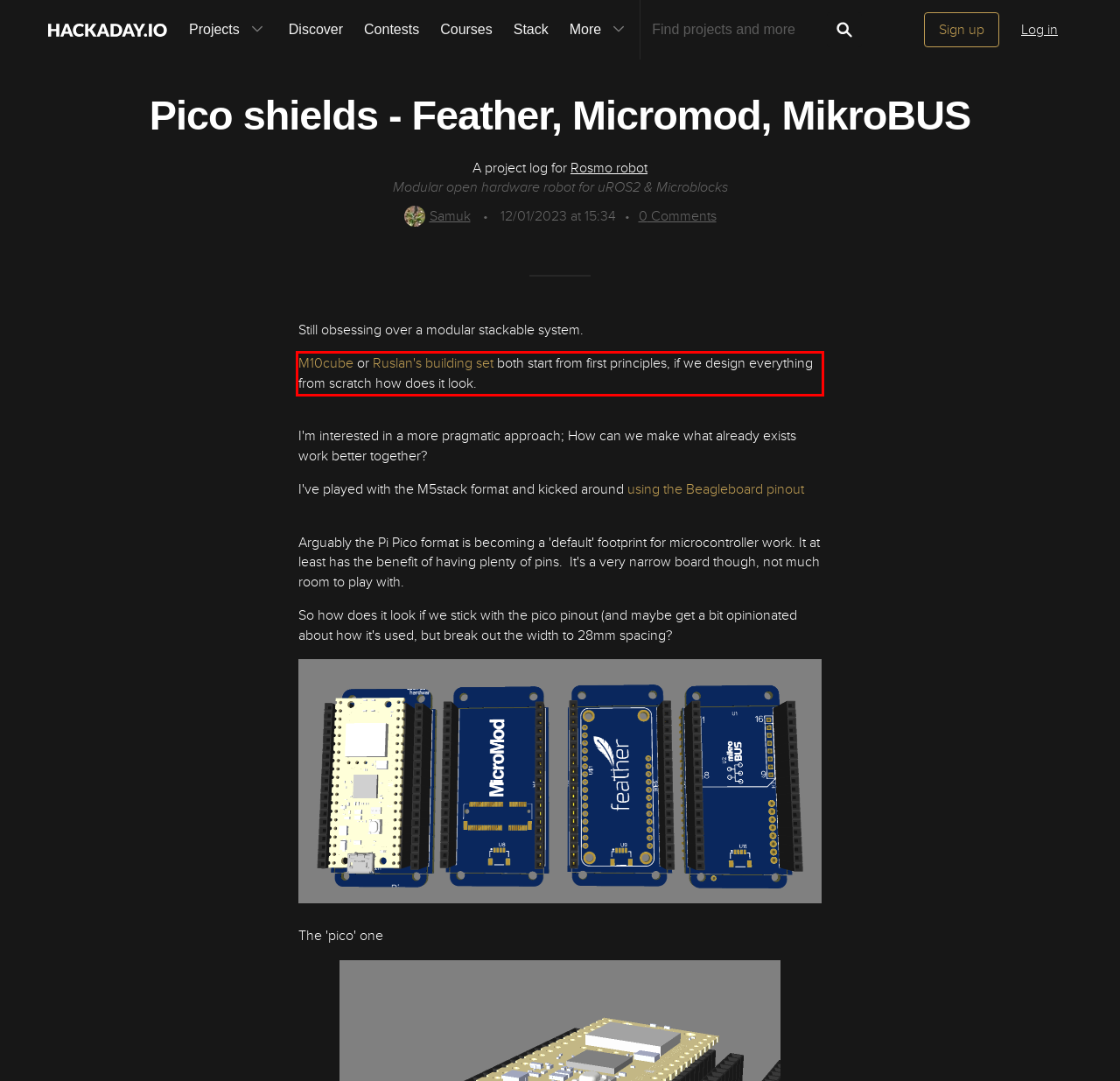From the screenshot of the webpage, locate the red bounding box and extract the text contained within that area.

M10cube or Ruslan's building set both start from first principles, if we design everything from scratch how does it look.